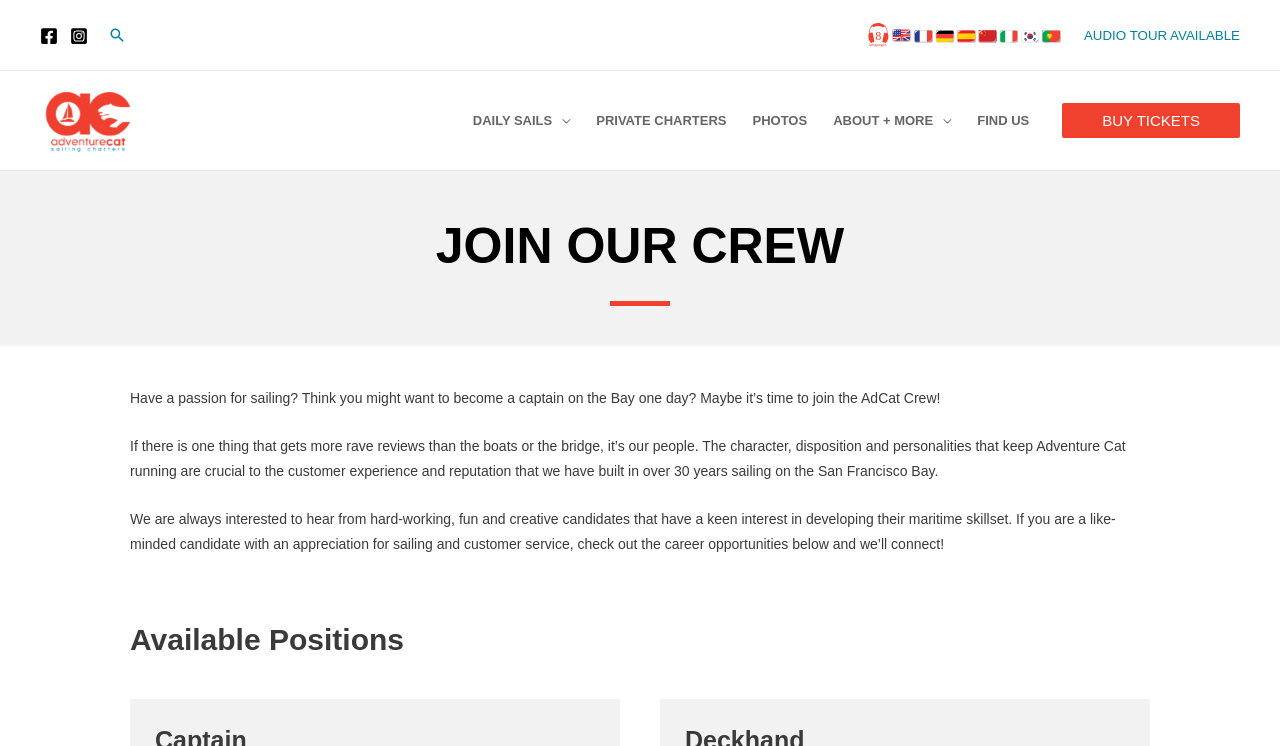Locate the bounding box coordinates of the area that needs to be clicked to fulfill the following instruction: "Search for something". The coordinates should be in the format of four float numbers between 0 and 1, namely [left, top, right, bottom].

[0.084, 0.035, 0.098, 0.059]